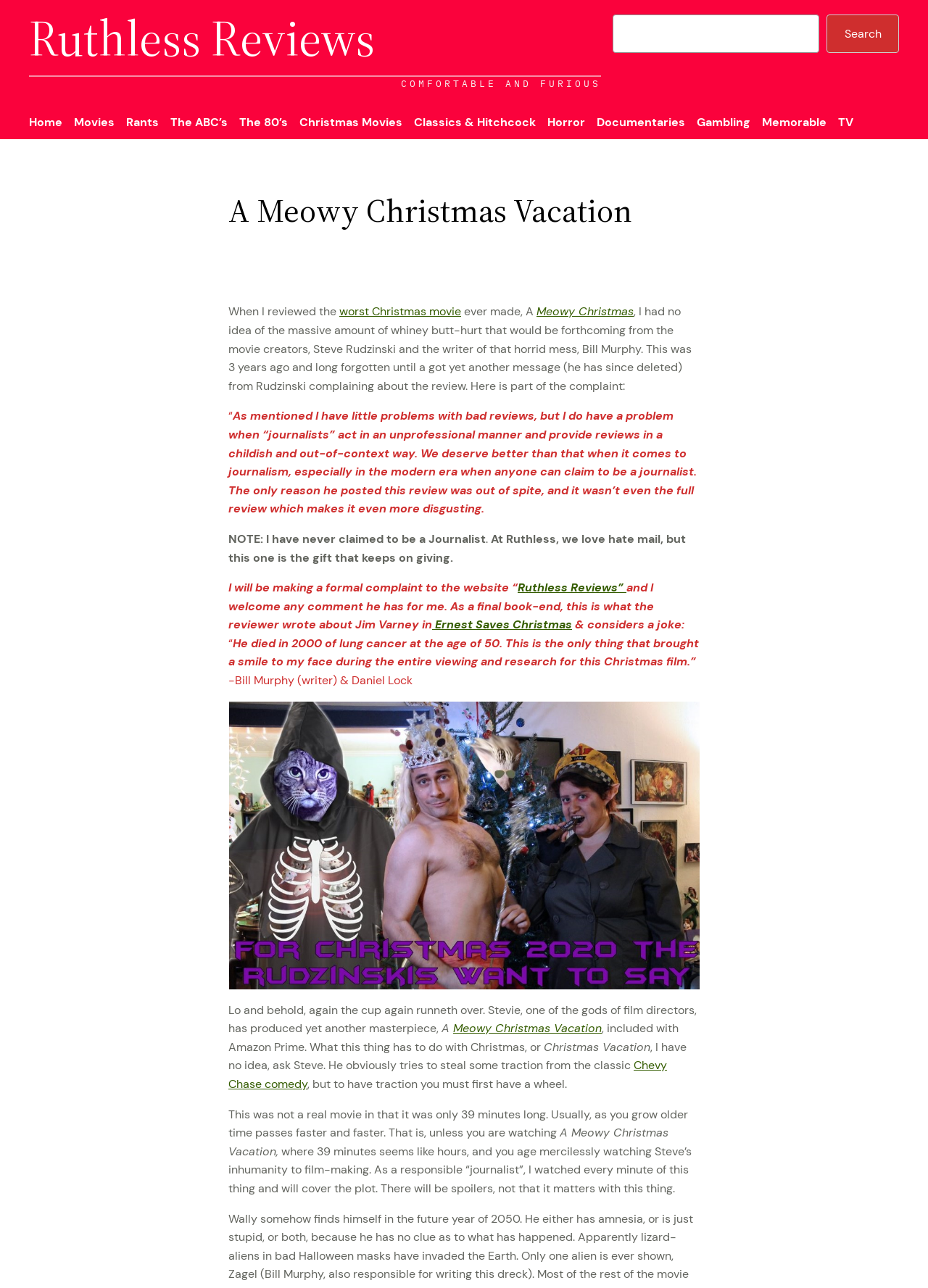What is the name of the classic comedy mentioned in the review?
Give a comprehensive and detailed explanation for the question.

The answer can be found in the text where it says 'He obviously tries to steal some traction from the classic Chevy Chase comedy...'.